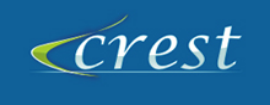Reply to the question with a brief word or phrase: What theme is the surrounding content related to?

African Evaluation Database